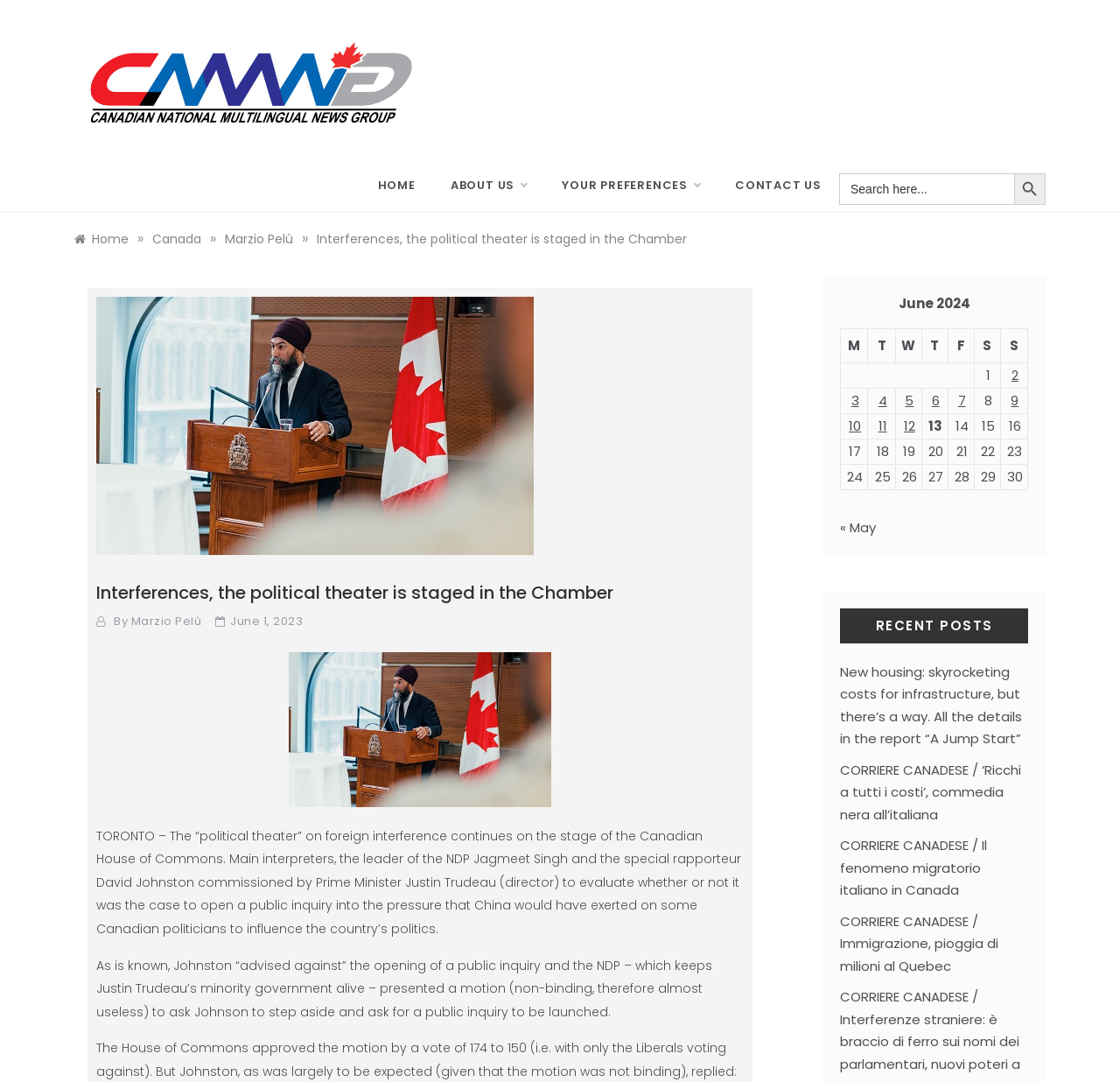What is the purpose of the Canadian National Multilingual News Group?
Deliver a detailed and extensive answer to the question.

The purpose of the Canadian National Multilingual News Group can be found in the StaticText element with the text 'The overall goal is to inform, analyze and critique the issues of the day in a professional manner and to provide that to publishers and editors active in the ethnocultural-multilingual press and media whose experience provides them with a perspective that is sensitive to news relevant to their own language group.' which is located at the top of the webpage.